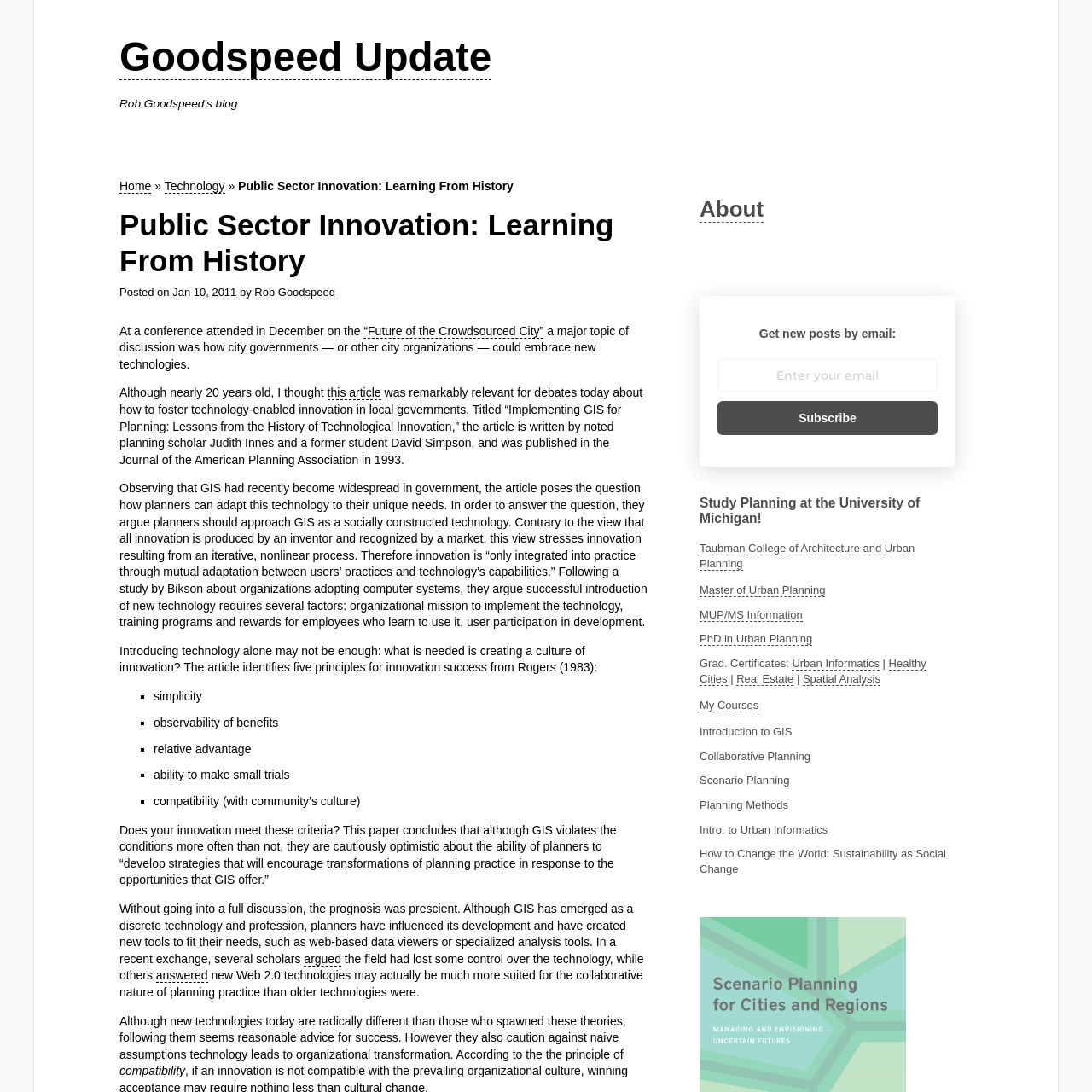From the image, can you give a detailed response to the question below:
What is the name of the blog?

The name of the blog can be found in the heading element at the top of the webpage, which reads 'Goodspeed Update | Public Sector Innovation: Learning From History'.